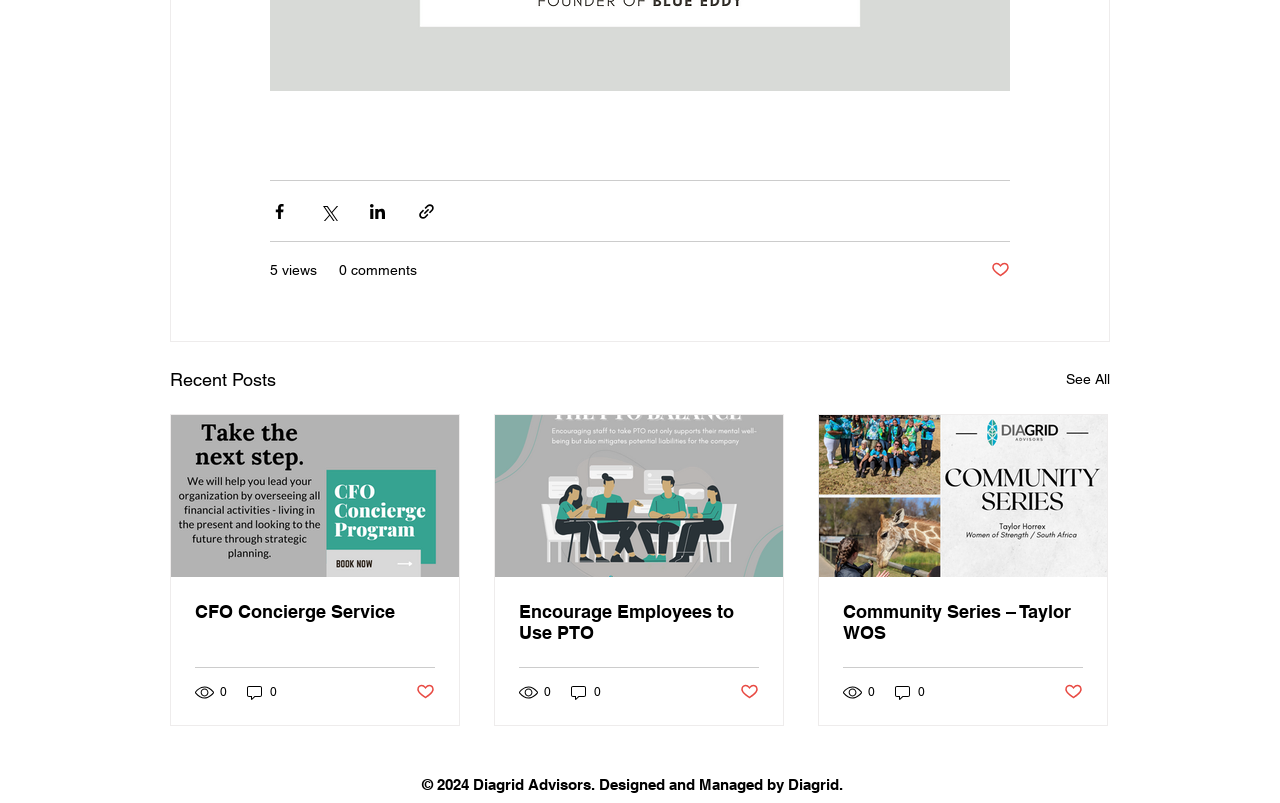Look at the image and answer the question in detail:
What is the status of the posts in terms of likes?

The buttons with the text 'Post not marked as liked' suggest that the posts or articles on the webpage have not been marked as liked by the user.